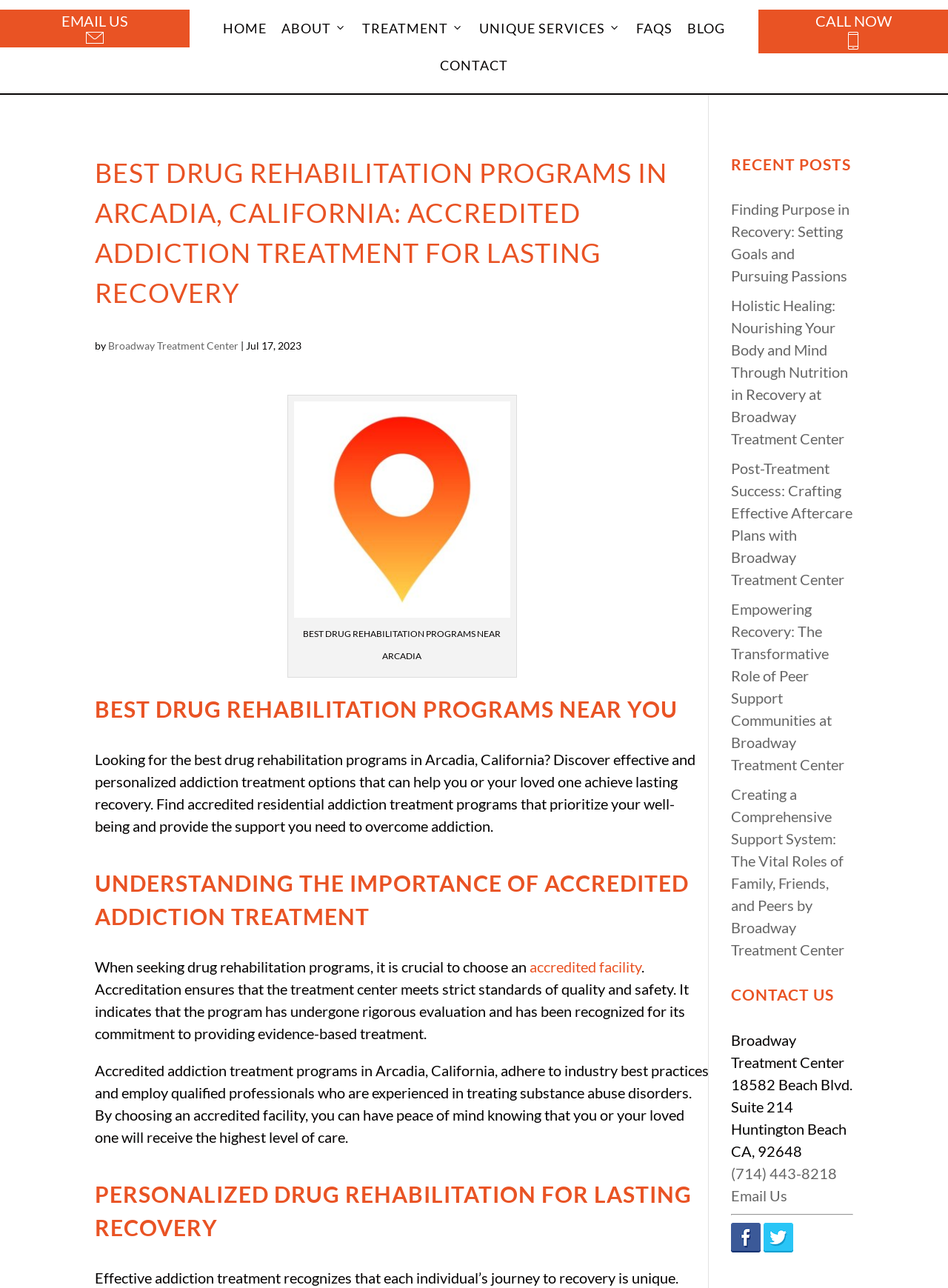What is the address of the treatment center?
Using the image, respond with a single word or phrase.

18582 Beach Blvd. Suite 214